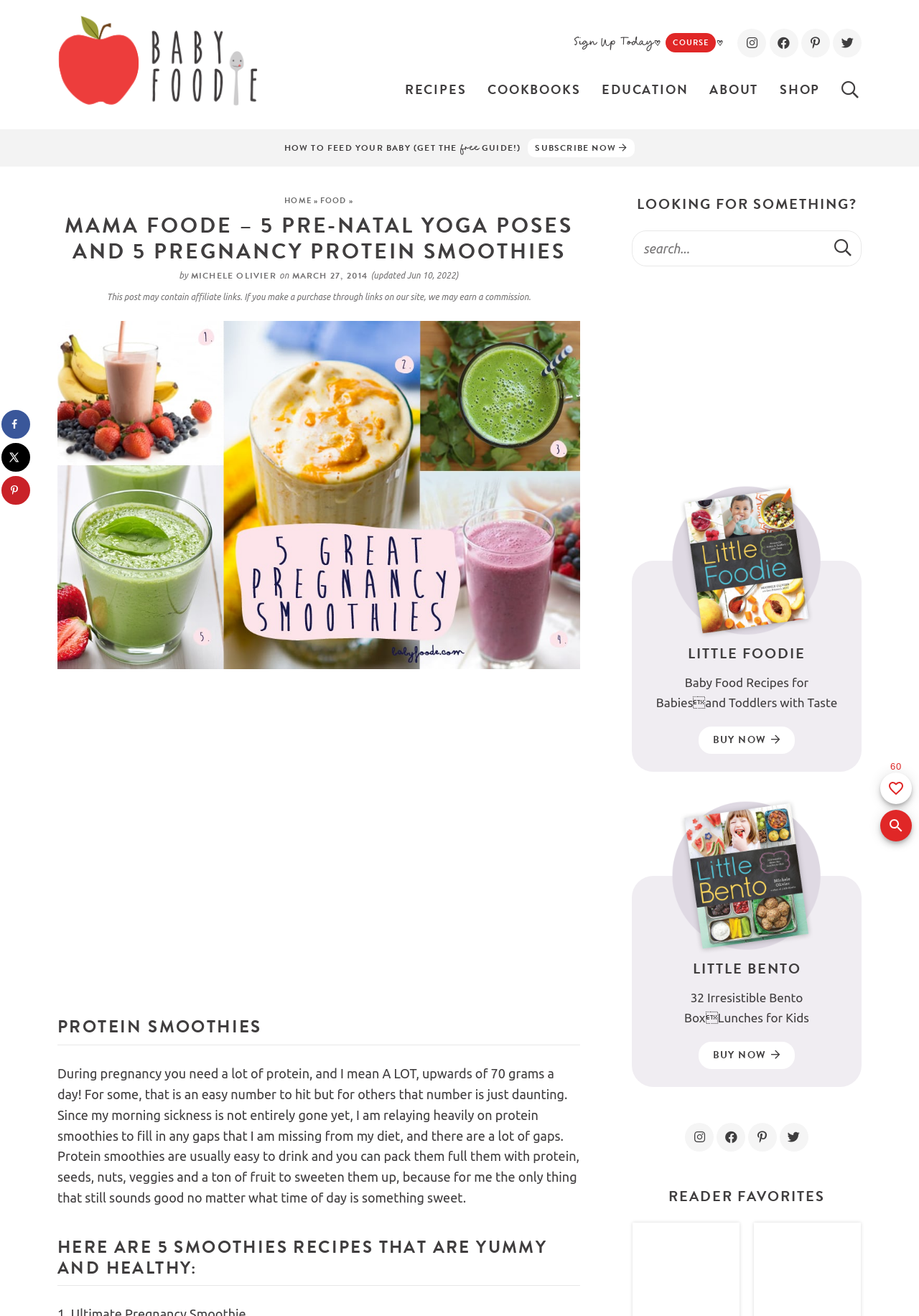How many social media links are on the top right?
Using the visual information from the image, give a one-word or short-phrase answer.

5